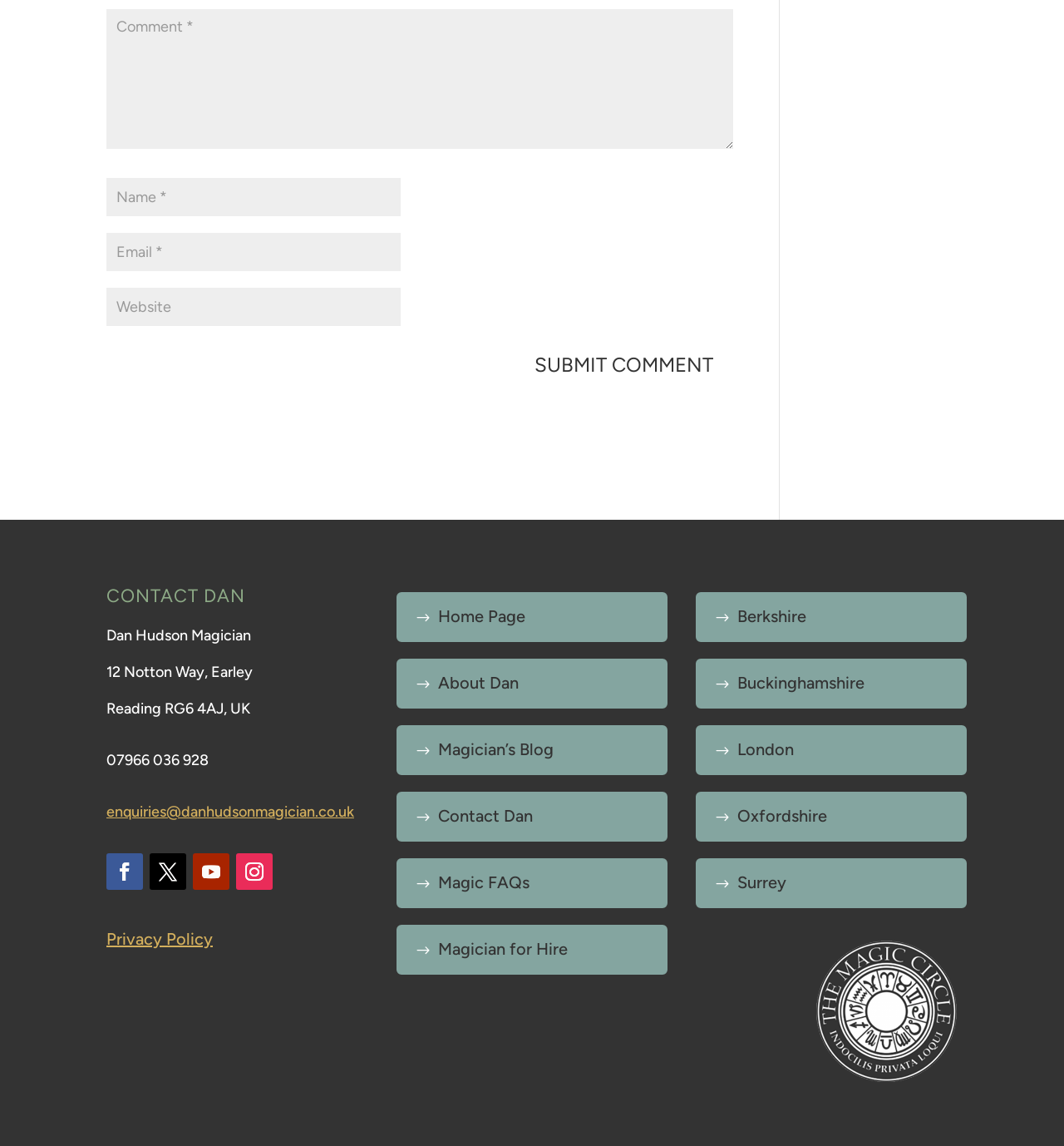How many text boxes are there for comment submission?
Please respond to the question thoroughly and include all relevant details.

There are four text boxes for comment submission, which are labeled as 'Comment *', 'Name *', 'Email *', and 'Website'. These text boxes are required to submit a comment, except for the 'Website' field.